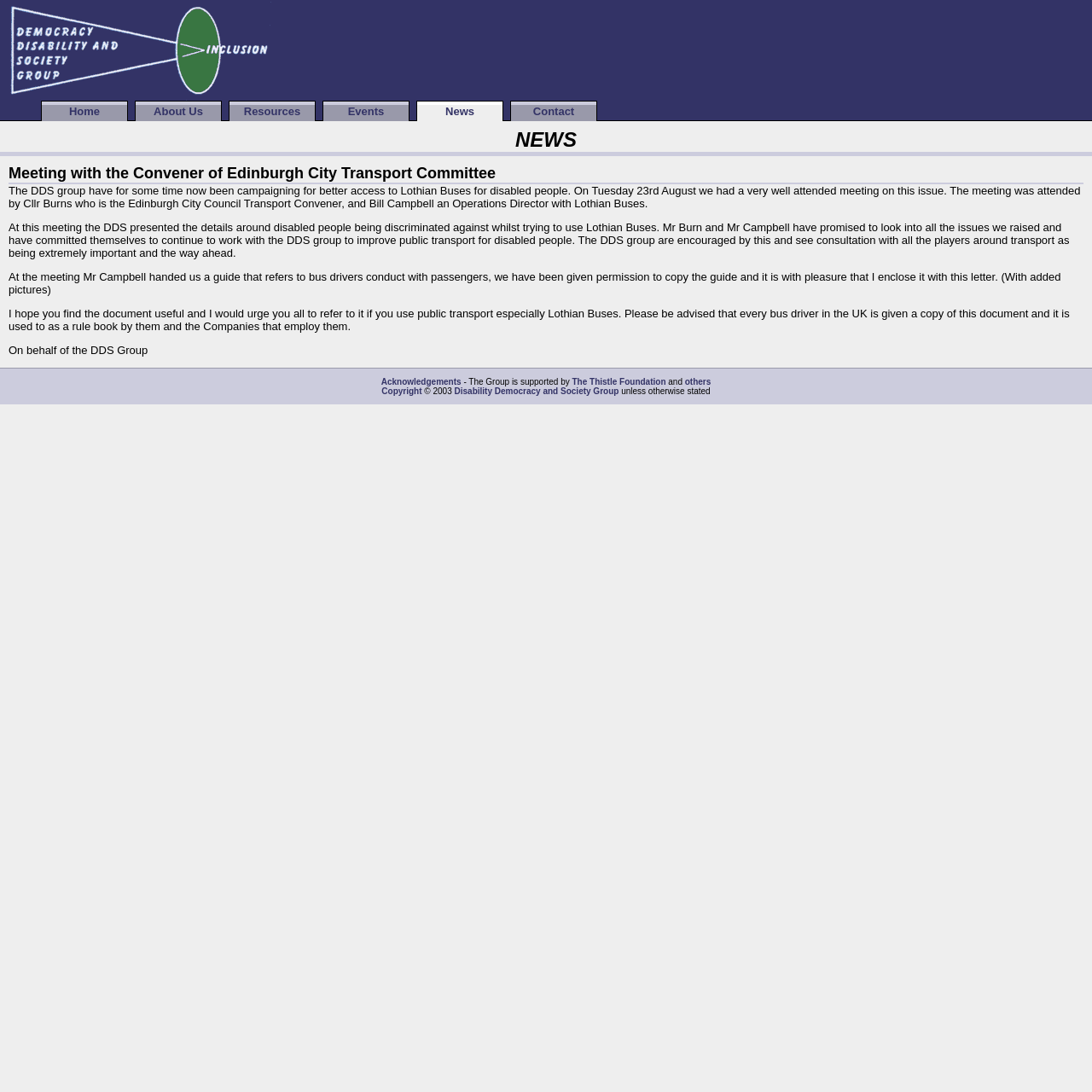Show the bounding box coordinates for the element that needs to be clicked to execute the following instruction: "Go to the Copyright page". Provide the coordinates in the form of four float numbers between 0 and 1, i.e., [left, top, right, bottom].

[0.349, 0.354, 0.386, 0.362]